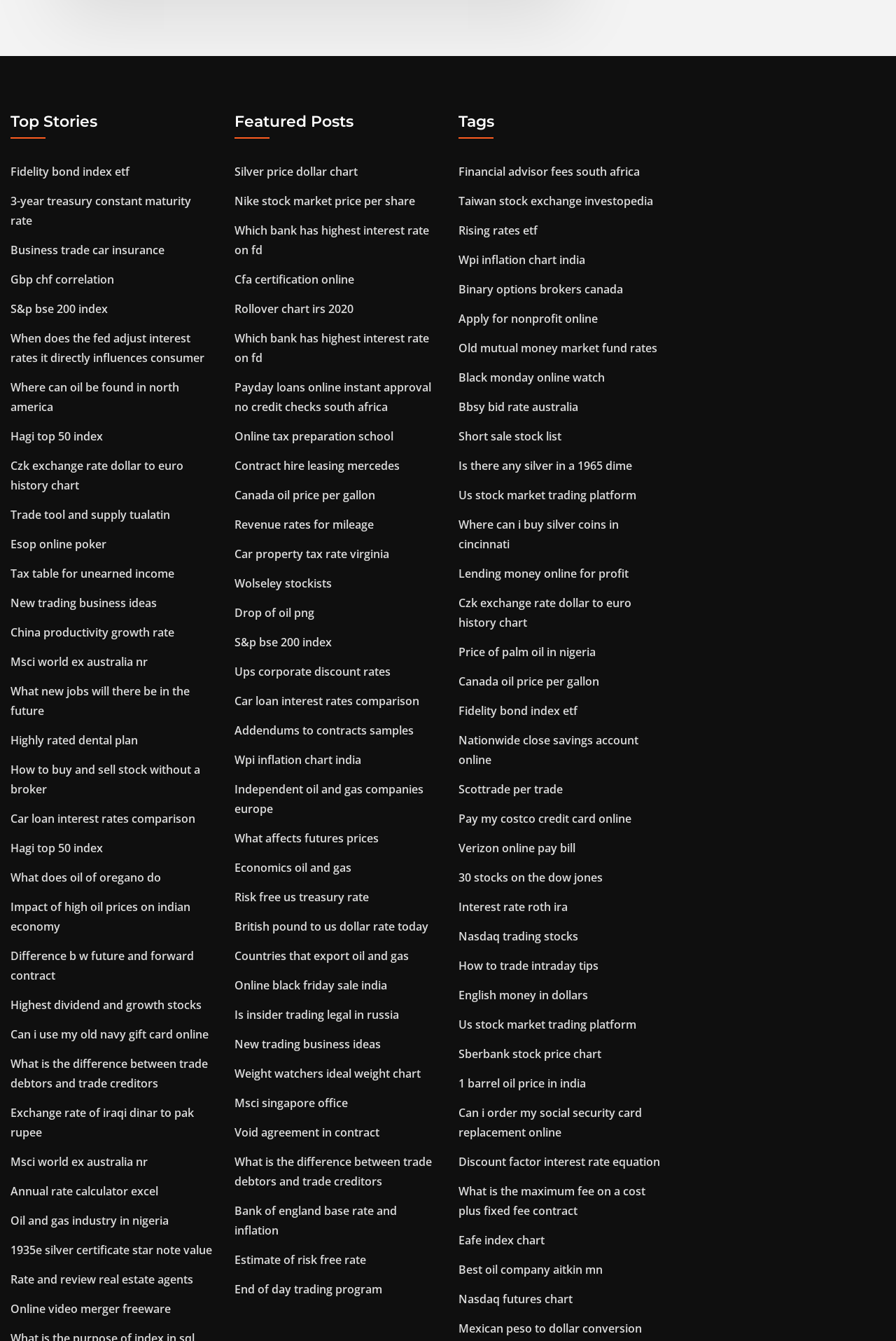Using the information in the image, give a detailed answer to the following question: Is there a section dedicated to tags?

The webpage has a section with a heading element that says 'Tags', which indicates that this section is dedicated to showcasing tags.